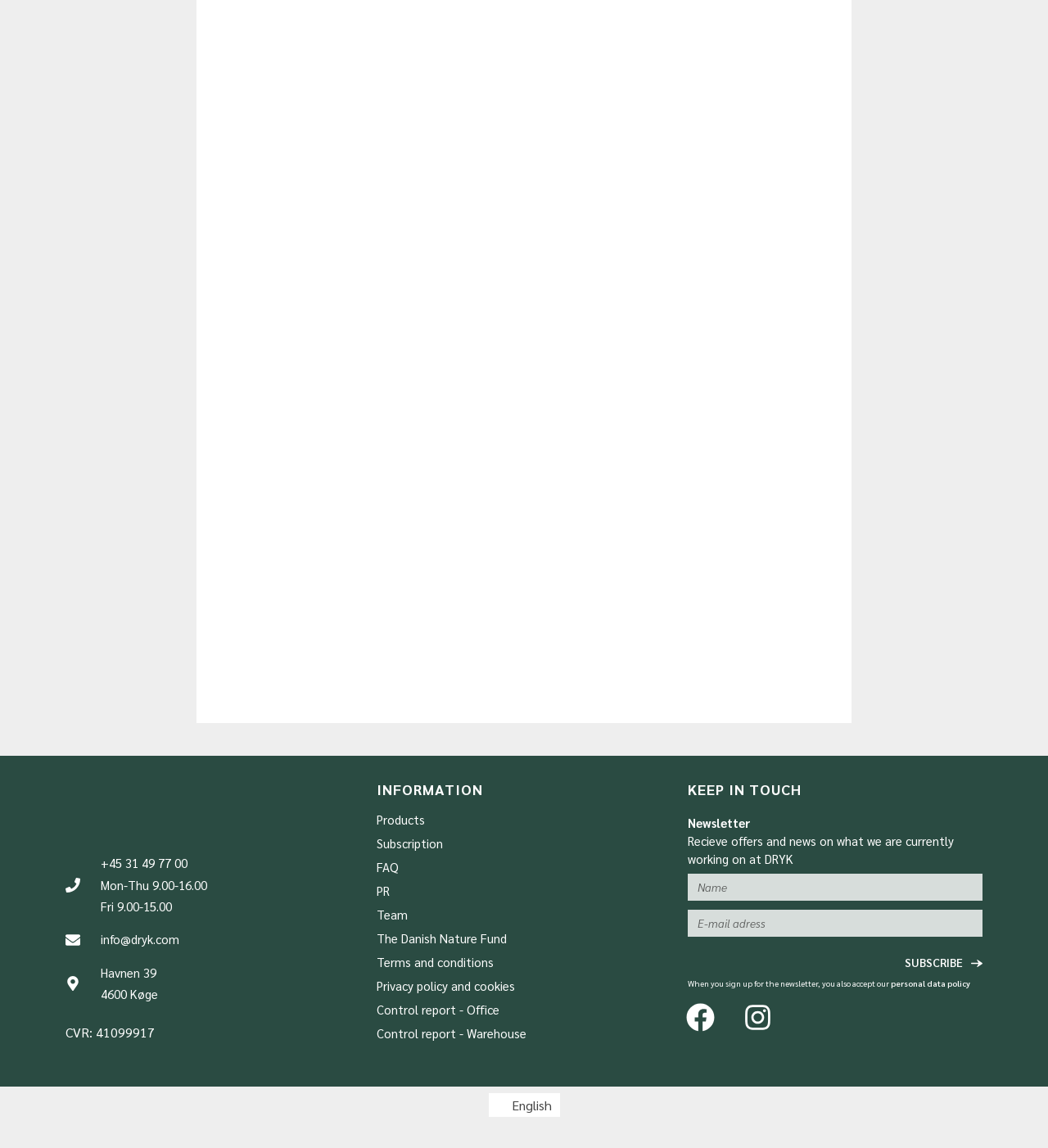Please predict the bounding box coordinates of the element's region where a click is necessary to complete the following instruction: "Switch to English". The coordinates should be represented by four float numbers between 0 and 1, i.e., [left, top, right, bottom].

[0.466, 0.952, 0.534, 0.973]